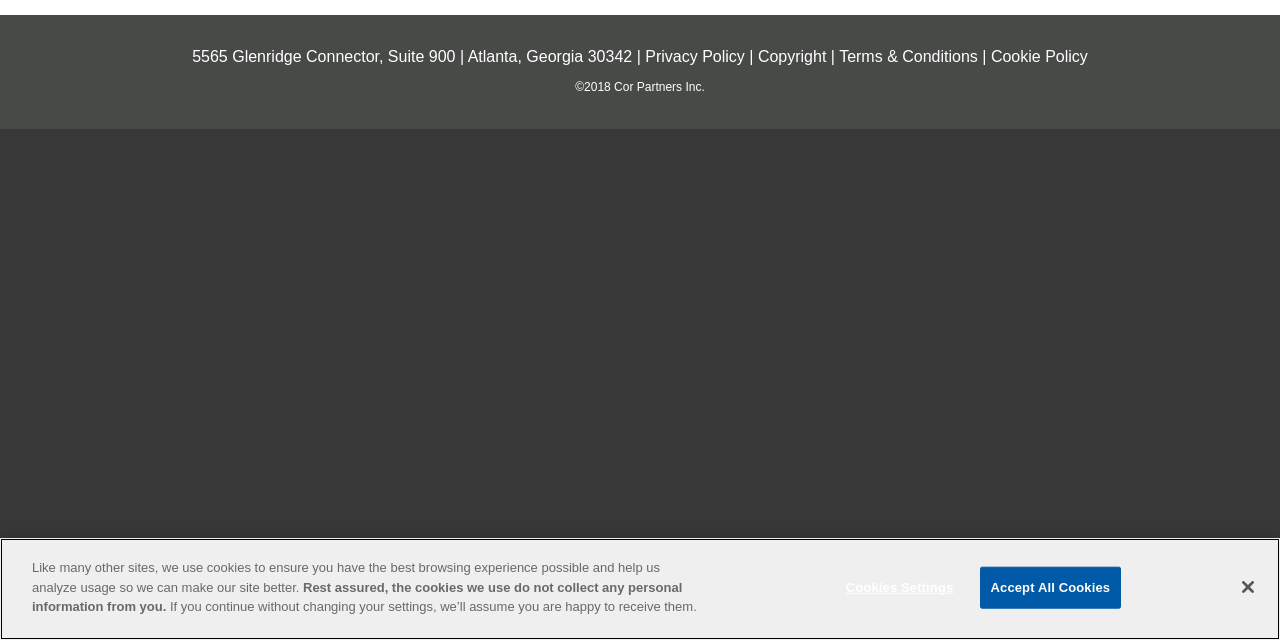Using the description: "Accept All Cookies", determine the UI element's bounding box coordinates. Ensure the coordinates are in the format of four float numbers between 0 and 1, i.e., [left, top, right, bottom].

[0.765, 0.886, 0.876, 0.951]